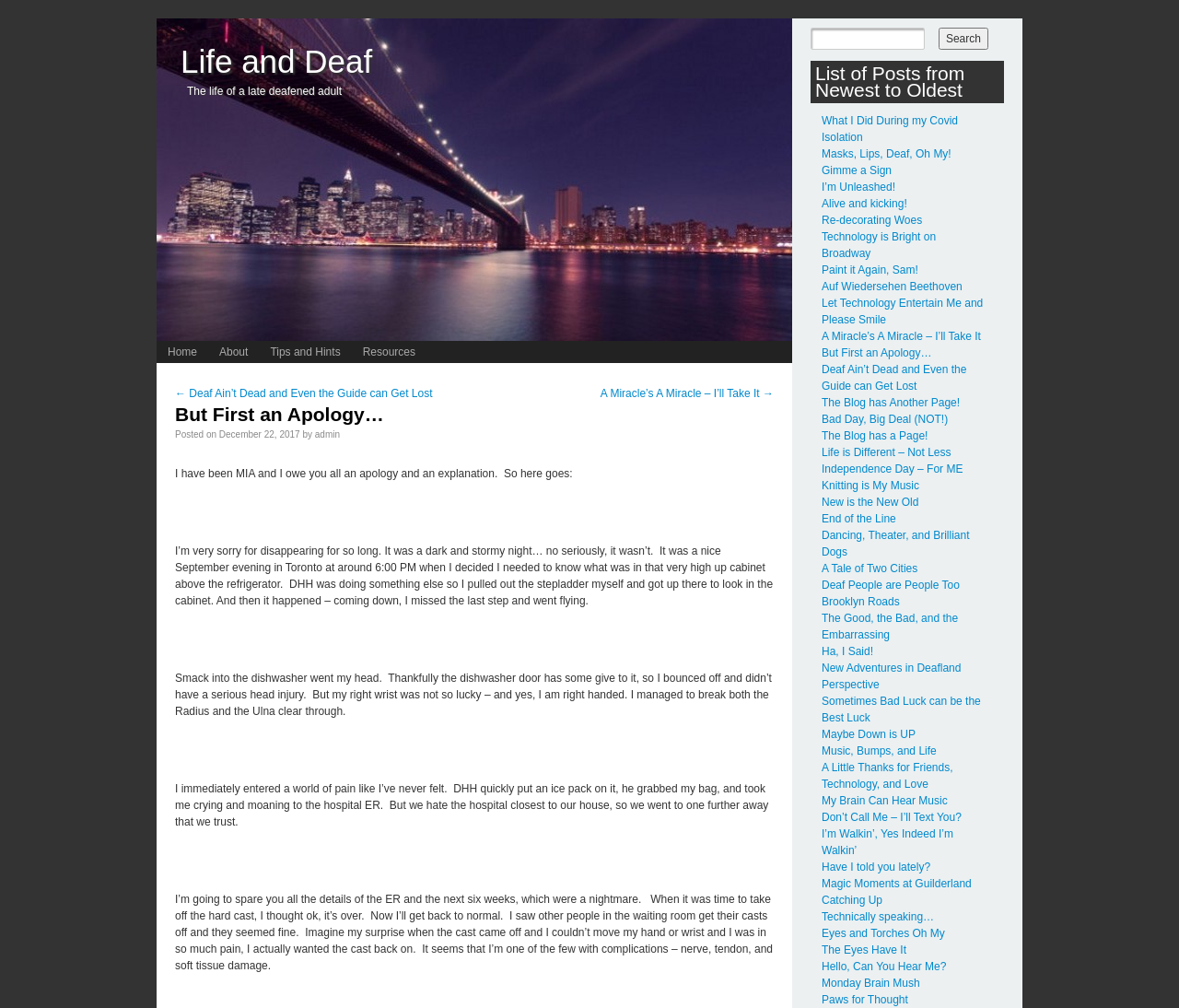Can you find the bounding box coordinates for the UI element given this description: "New Adventures in Deafland"? Provide the coordinates as four float numbers between 0 and 1: [left, top, right, bottom].

[0.697, 0.656, 0.815, 0.669]